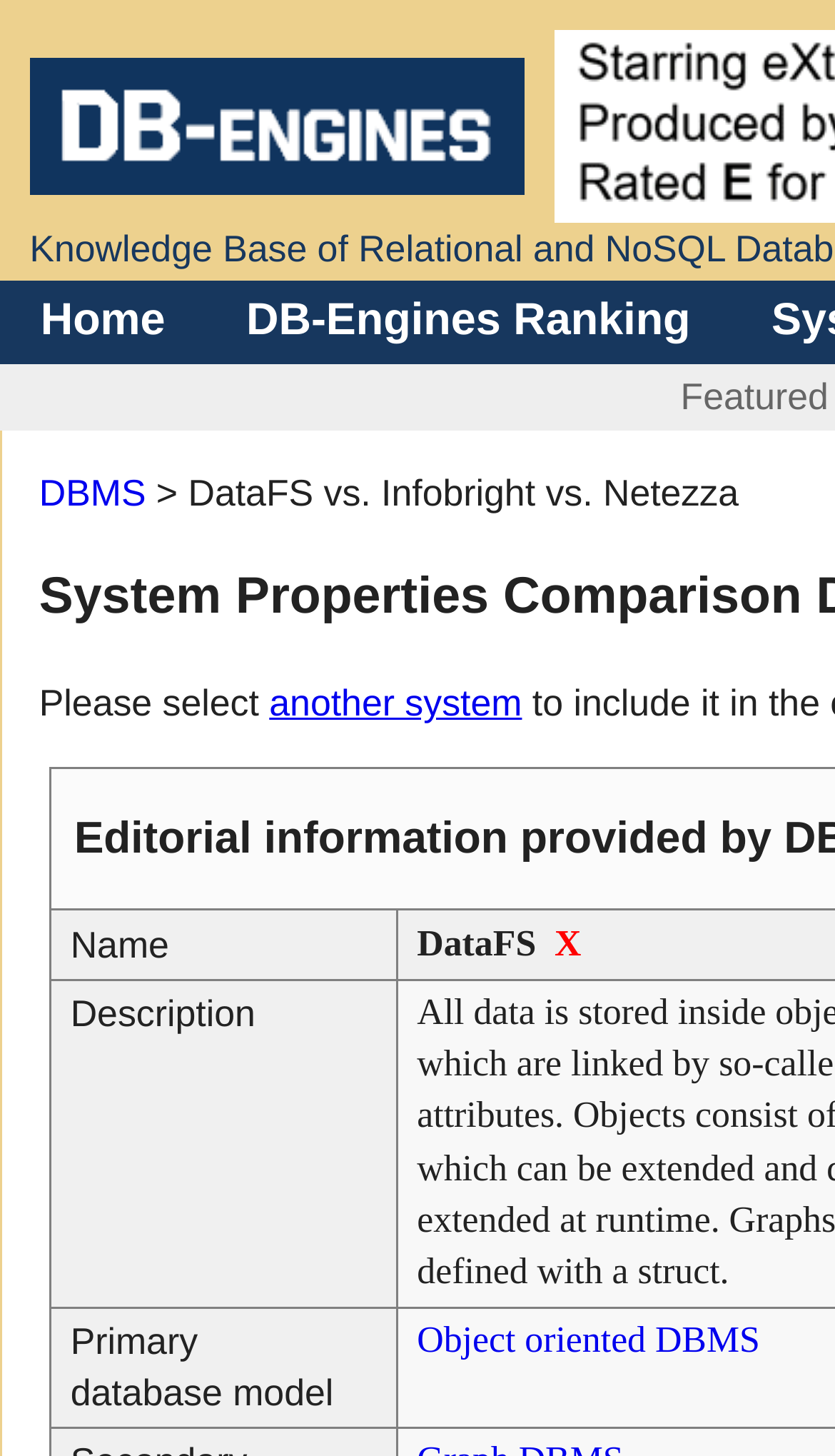What is the purpose of the 'X' link?
Kindly answer the question with as much detail as you can.

I found the link 'X' at coordinates [0.664, 0.634, 0.696, 0.662] which is inside a grid cell labeled 'Name' at coordinates [0.061, 0.625, 0.476, 0.672]. This suggests that the 'X' link is used to remove a system from the comparison.